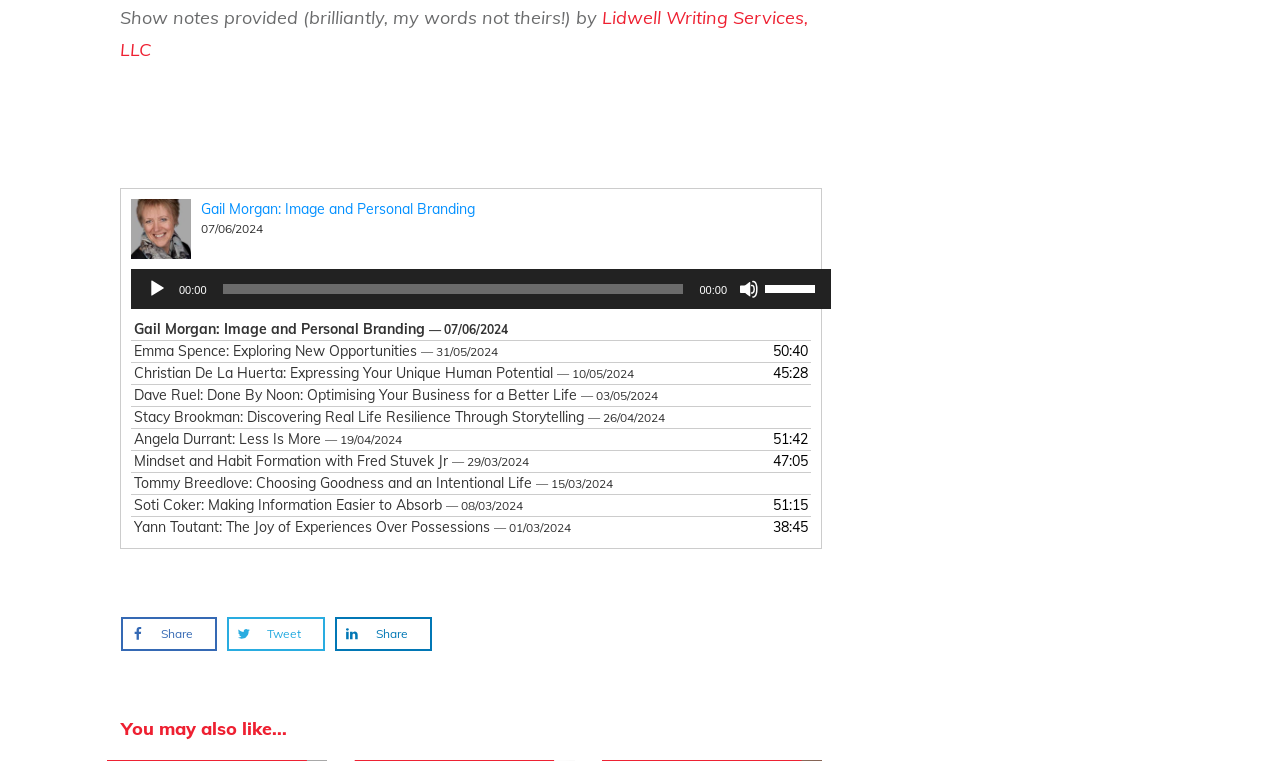Kindly provide the bounding box coordinates of the section you need to click on to fulfill the given instruction: "Adjust the volume".

[0.598, 0.354, 0.641, 0.401]